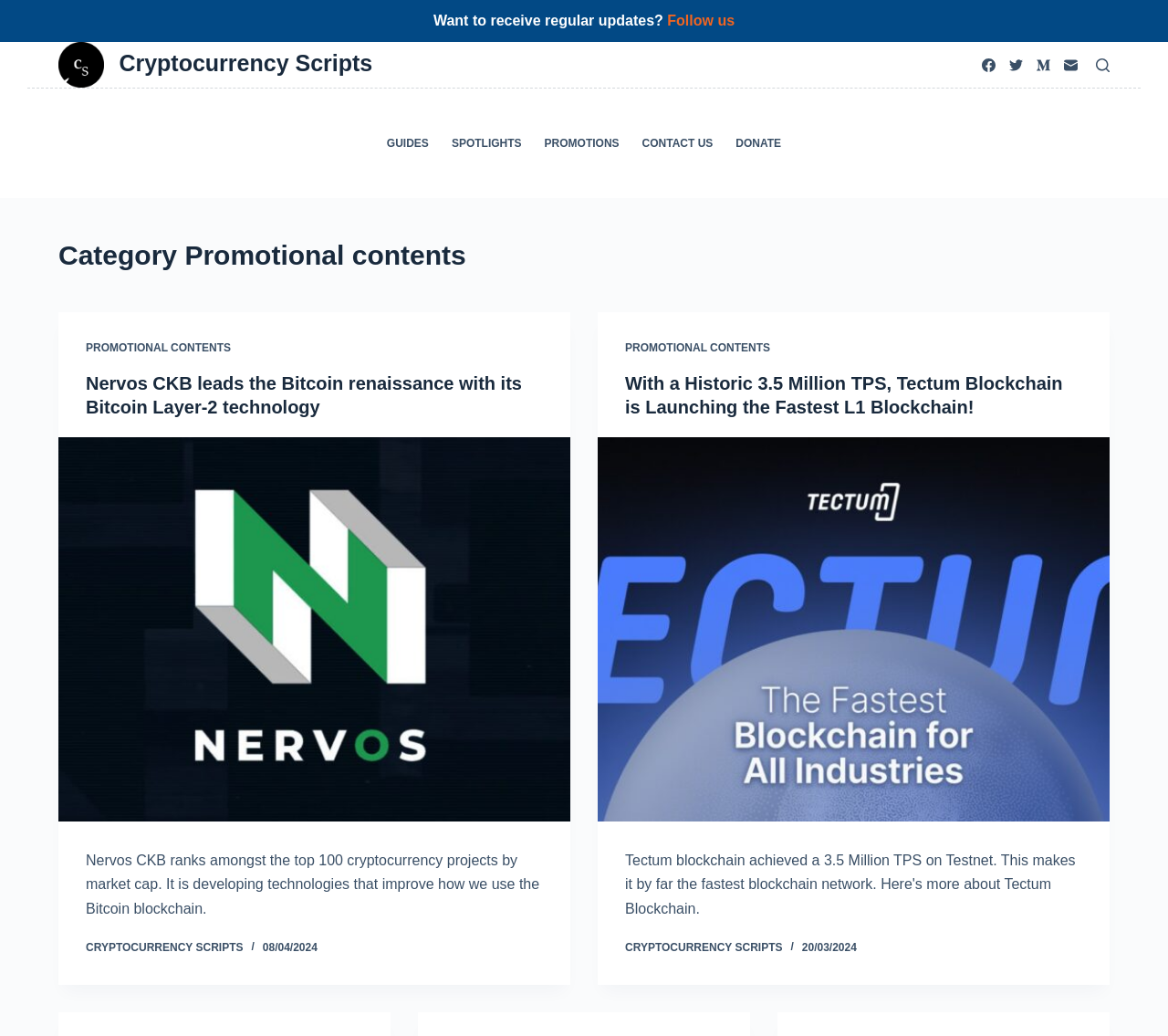Locate the bounding box for the described UI element: "parent_node: Cryptocurrency Scripts". Ensure the coordinates are four float numbers between 0 and 1, formatted as [left, top, right, bottom].

[0.05, 0.041, 0.089, 0.085]